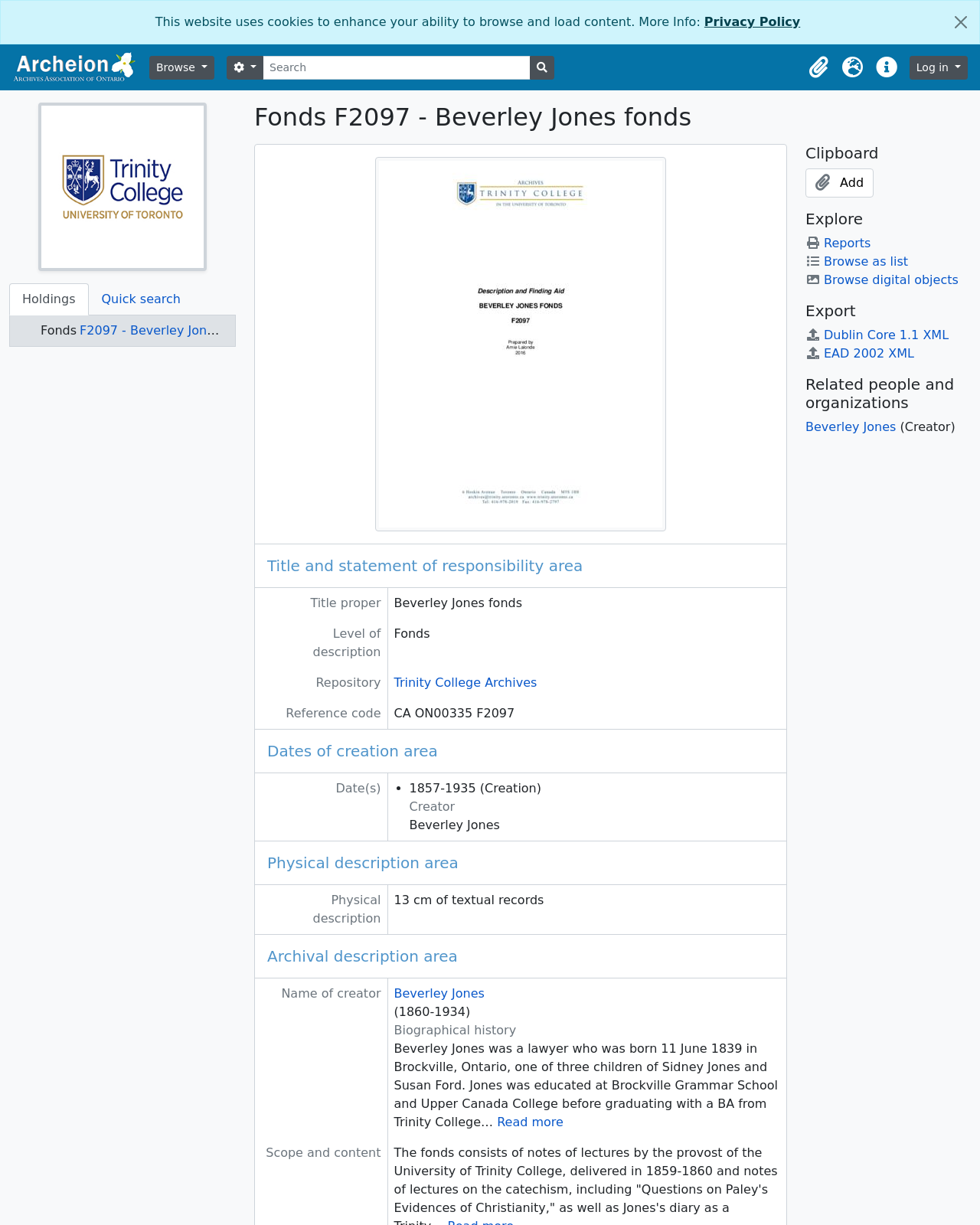Please identify the bounding box coordinates of the region to click in order to complete the task: "Add to clipboard". The coordinates must be four float numbers between 0 and 1, specified as [left, top, right, bottom].

[0.822, 0.138, 0.891, 0.161]